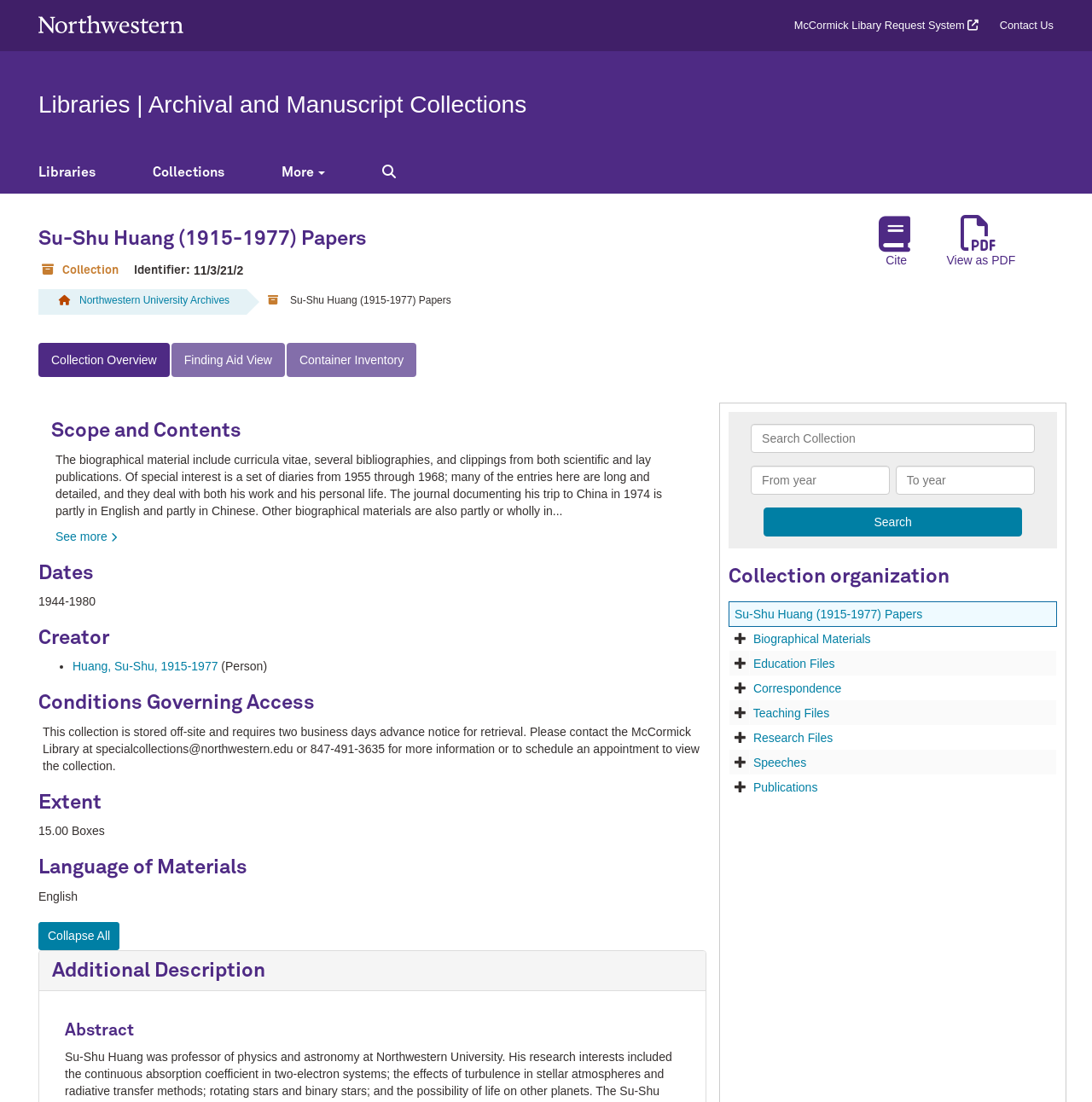What is the name of the collection?
Answer the question in as much detail as possible.

The name of the collection can be found in the heading 'Su-Shu Huang (1915-1977) Papers' which is located at the top of the webpage, indicating that the webpage is about the collection of Su-Shu Huang's papers.